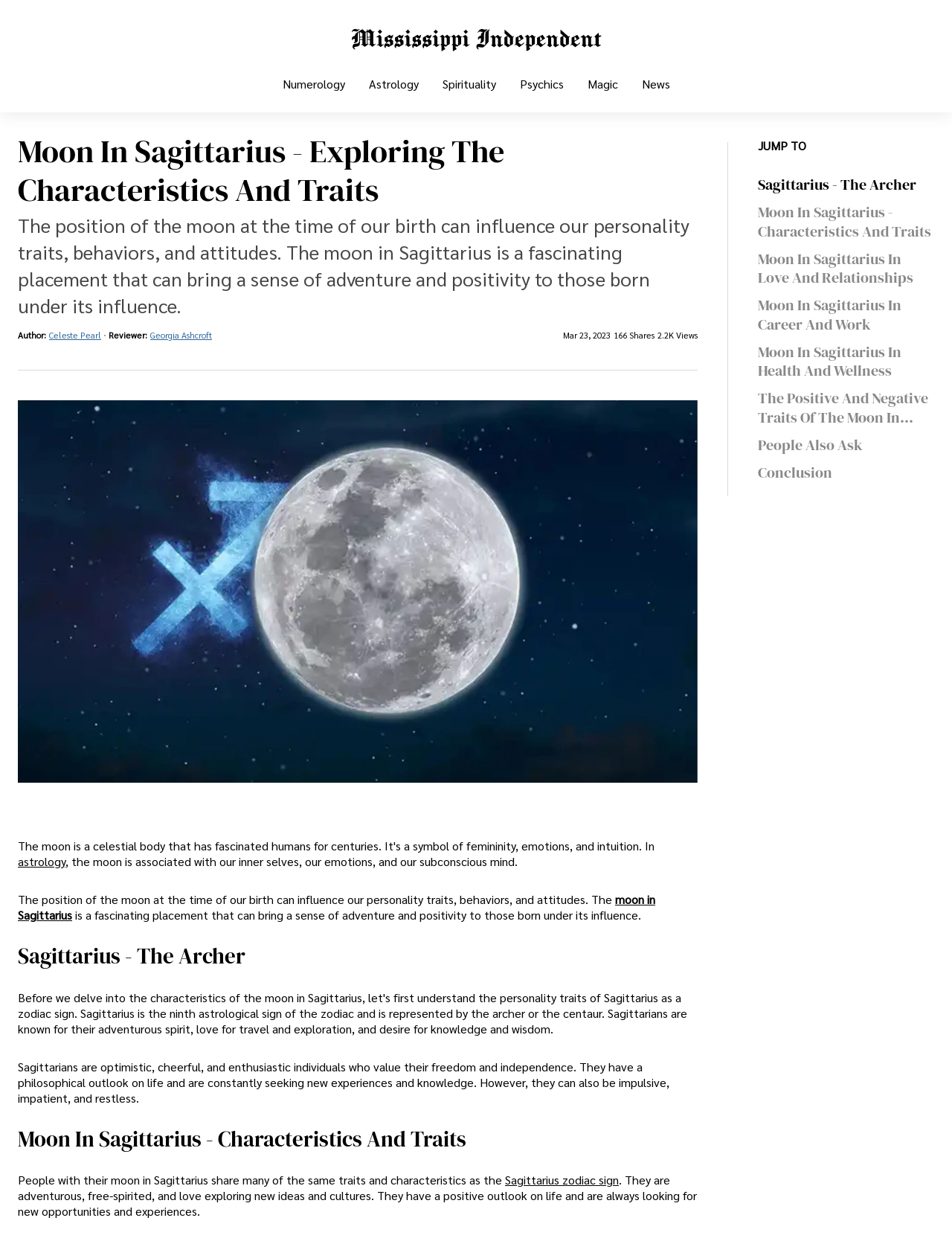Please answer the following query using a single word or phrase: 
What is the number of shares for this article?

166 Shares